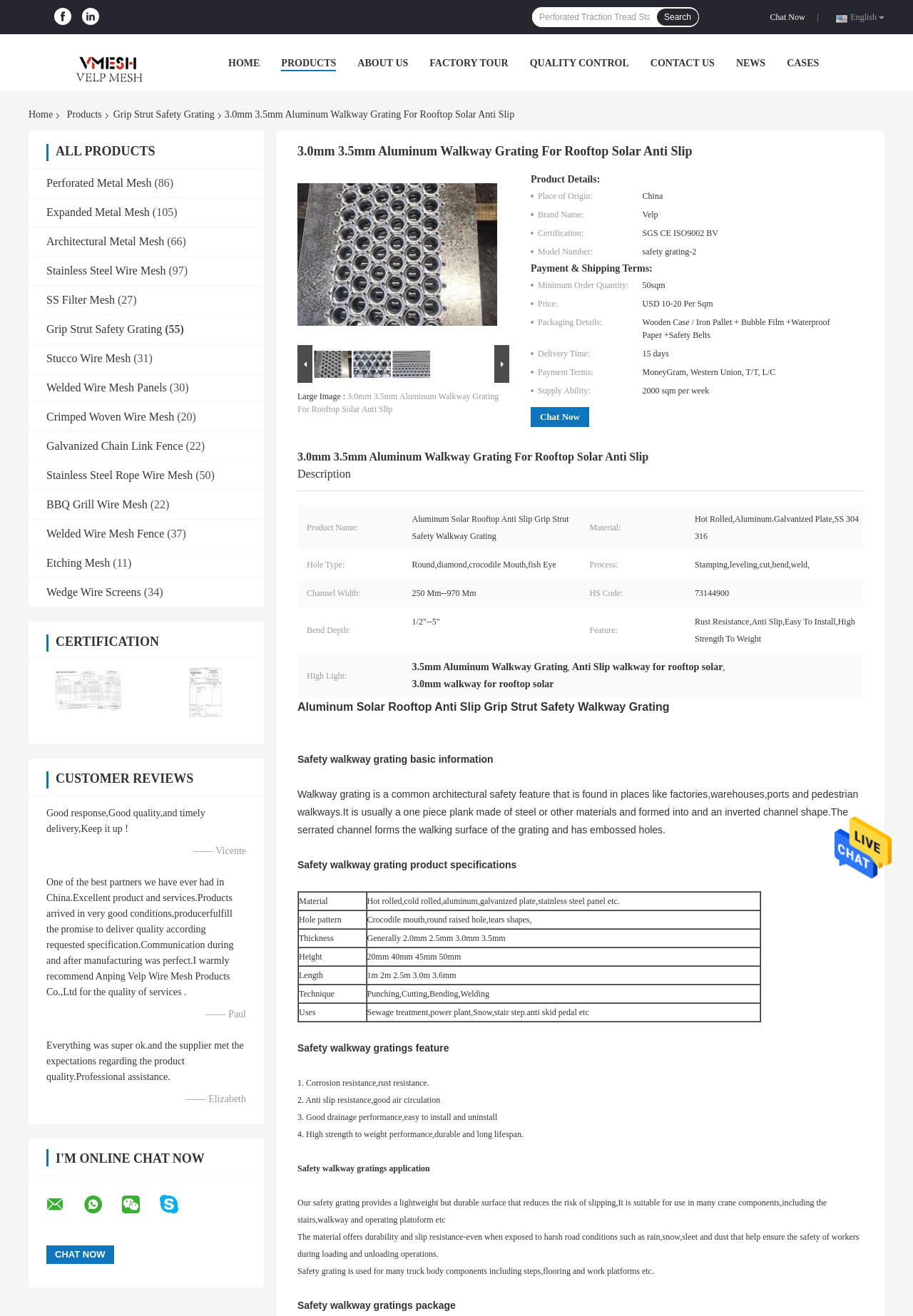Can you find the bounding box coordinates for the element that needs to be clicked to execute this instruction: "View certification"? The coordinates should be given as four float numbers between 0 and 1, i.e., [left, top, right, bottom].

[0.031, 0.506, 0.16, 0.546]